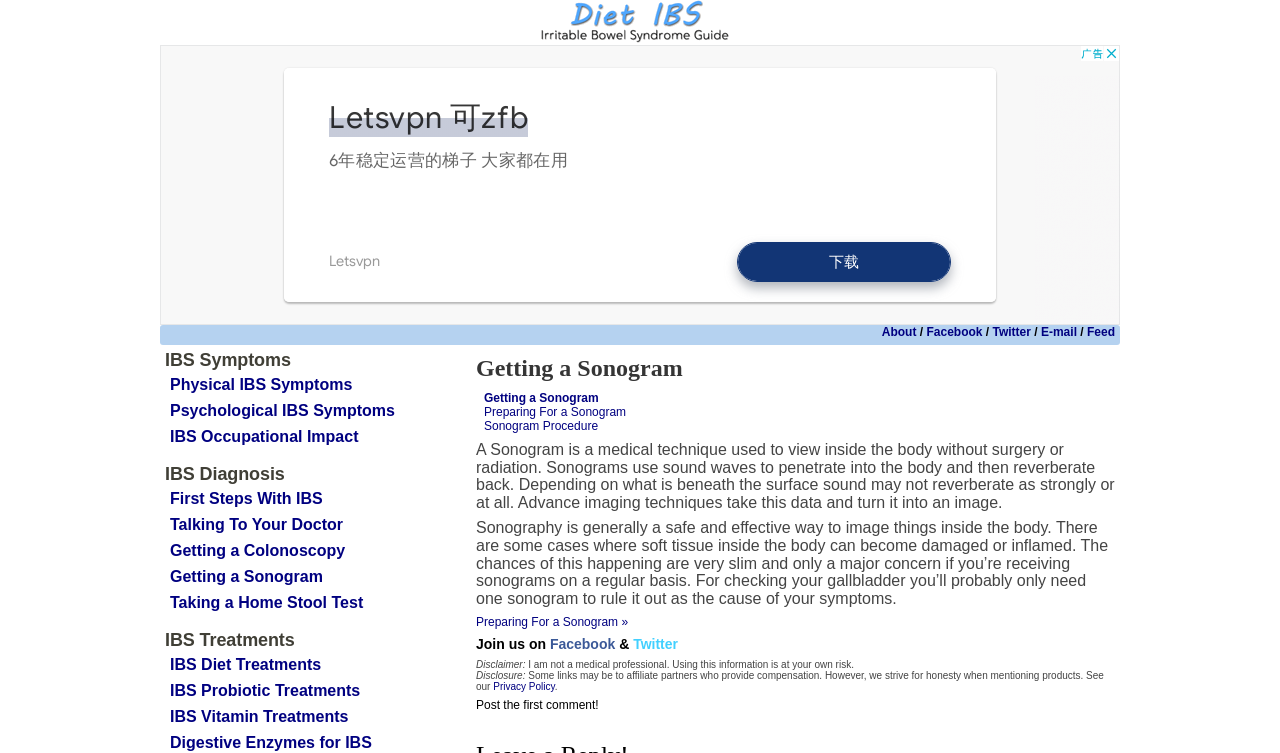Please give a one-word or short phrase response to the following question: 
What is a sonogram used for?

View inside the body